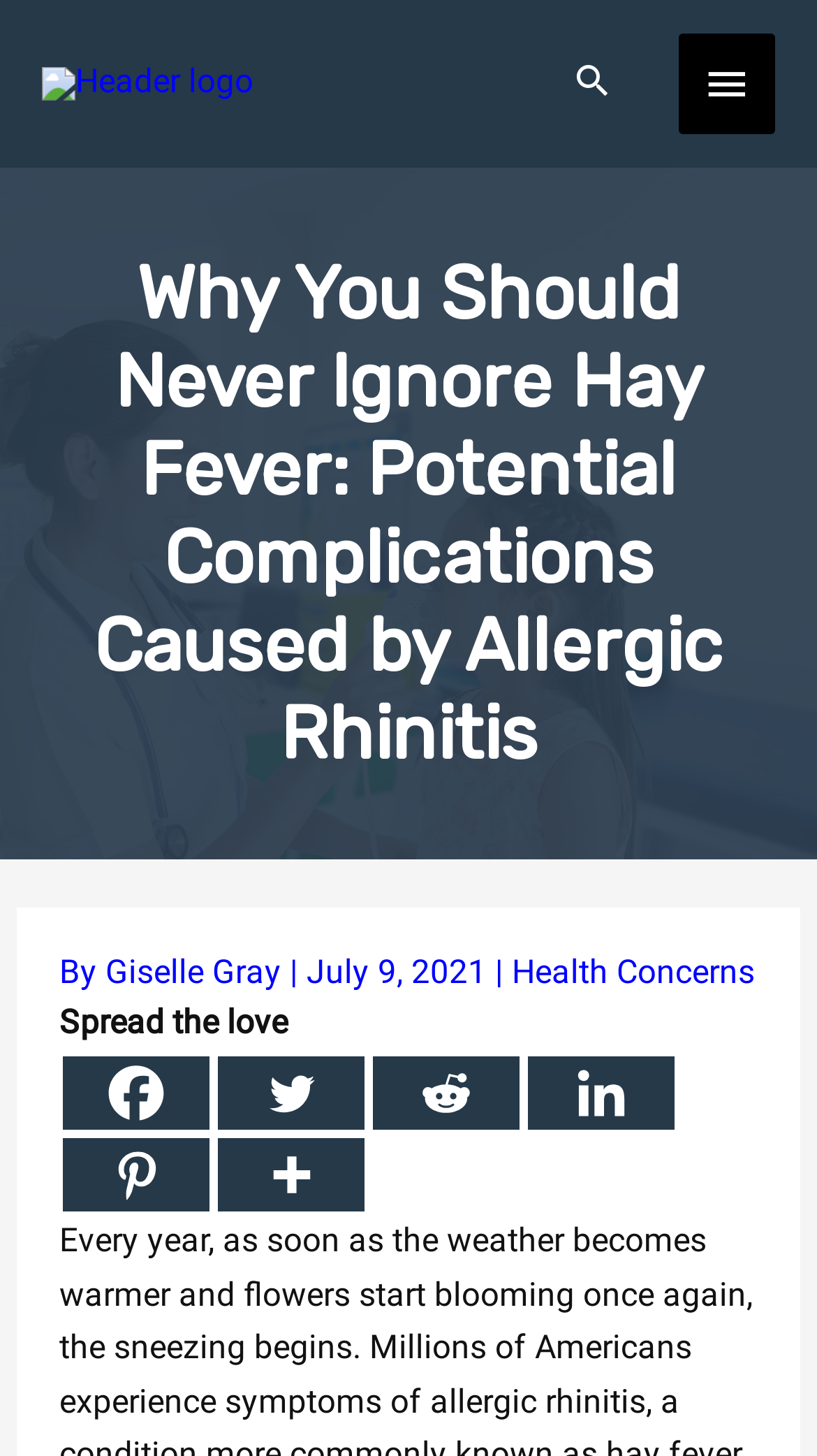Could you locate the bounding box coordinates for the section that should be clicked to accomplish this task: "Click the main menu button".

[0.83, 0.022, 0.949, 0.093]